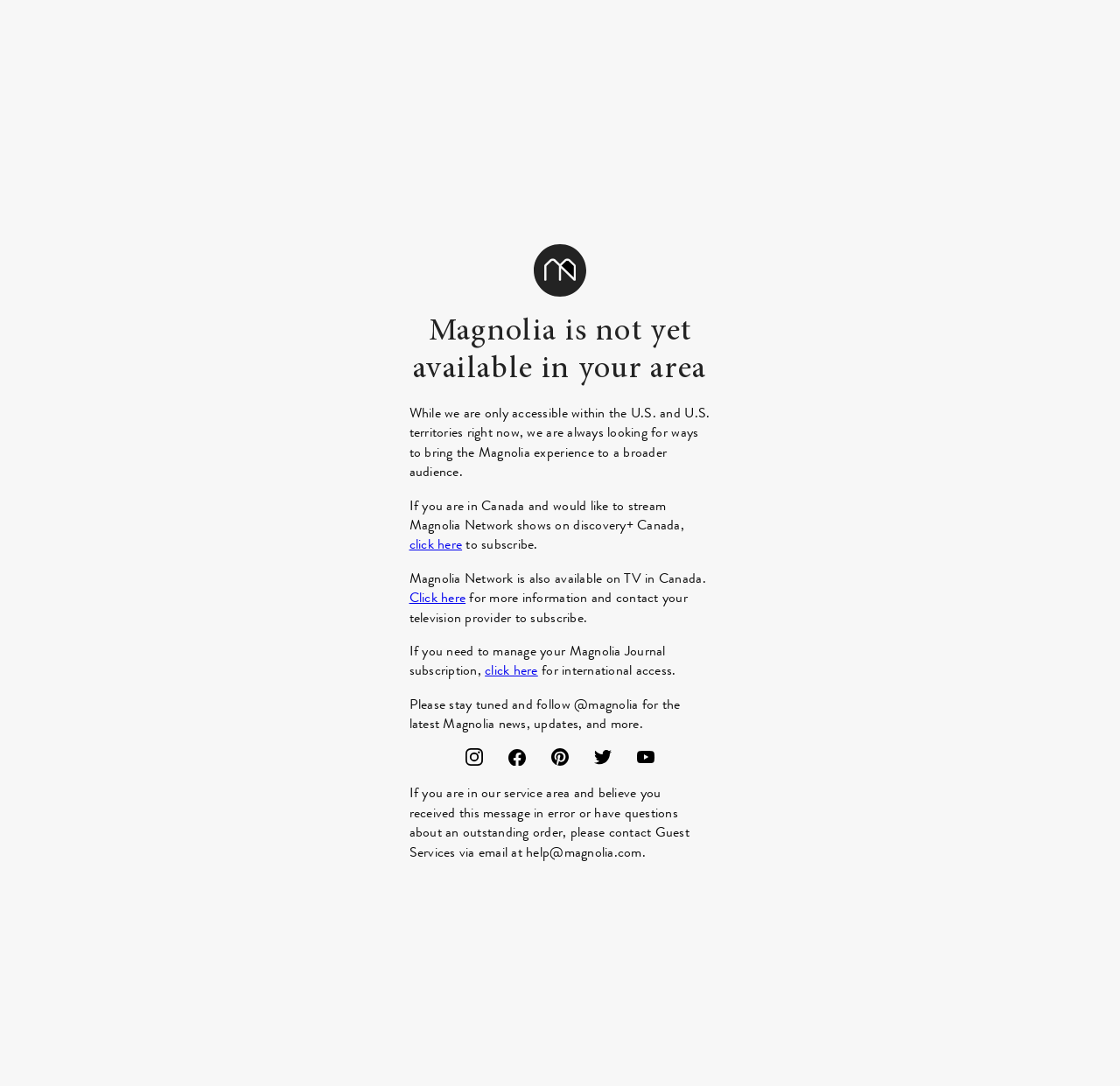Where can Canadians stream Magnolia Network shows?
Can you provide an in-depth and detailed response to the question?

The webpage mentions 'If you are in Canada and would like to stream Magnolia Network shows on discovery+ Canada,' which indicates that Canadians can stream Magnolia Network shows on discovery+ Canada.